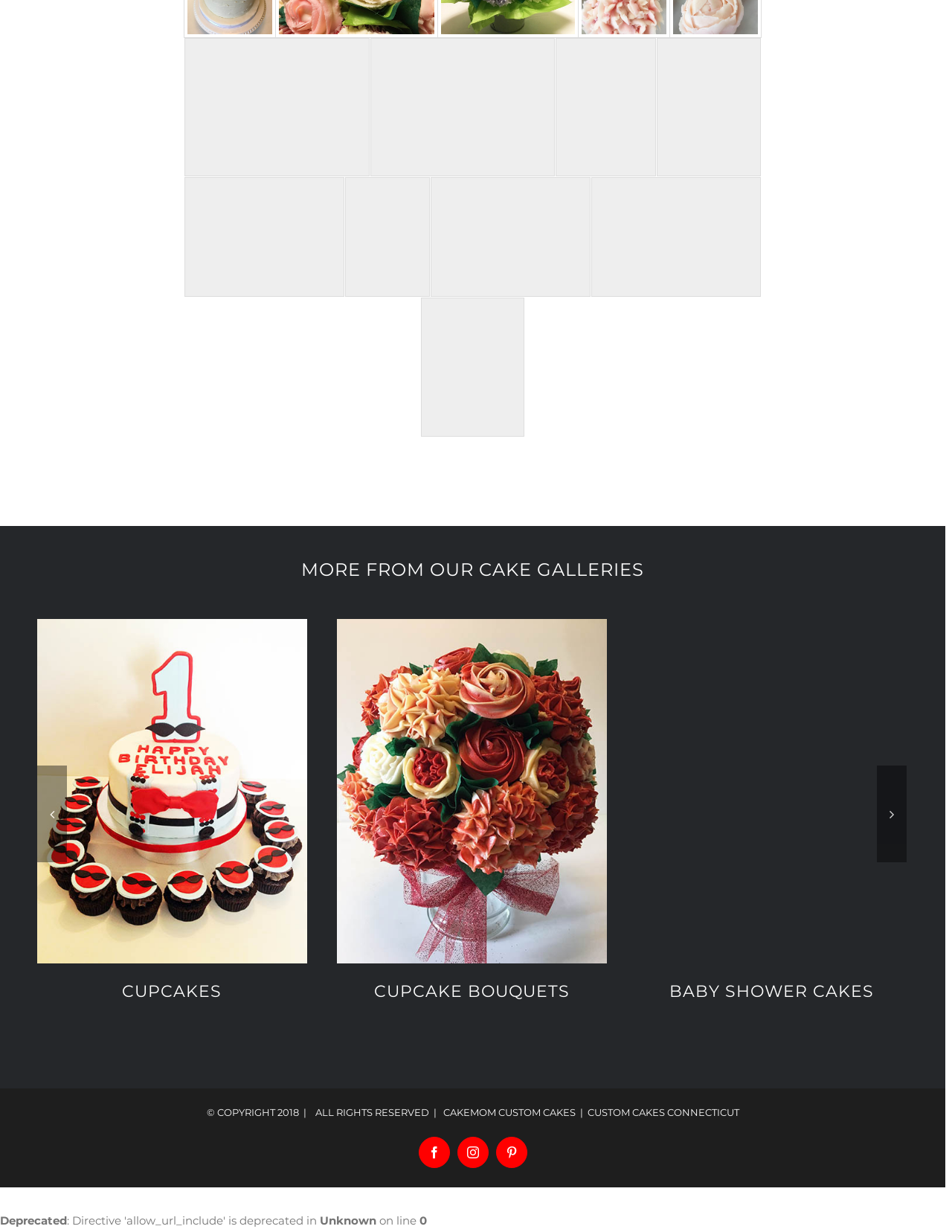Can you give a comprehensive explanation to the question given the content of the image?
What is the name of the custom cake service mentioned on the webpage?

The webpage mentions 'CAKEMOM CUSTOM CAKES' along with 'CUSTOM CAKES CONNECTICUT', indicating that CAKEMOM is a custom cake service based in Connecticut.